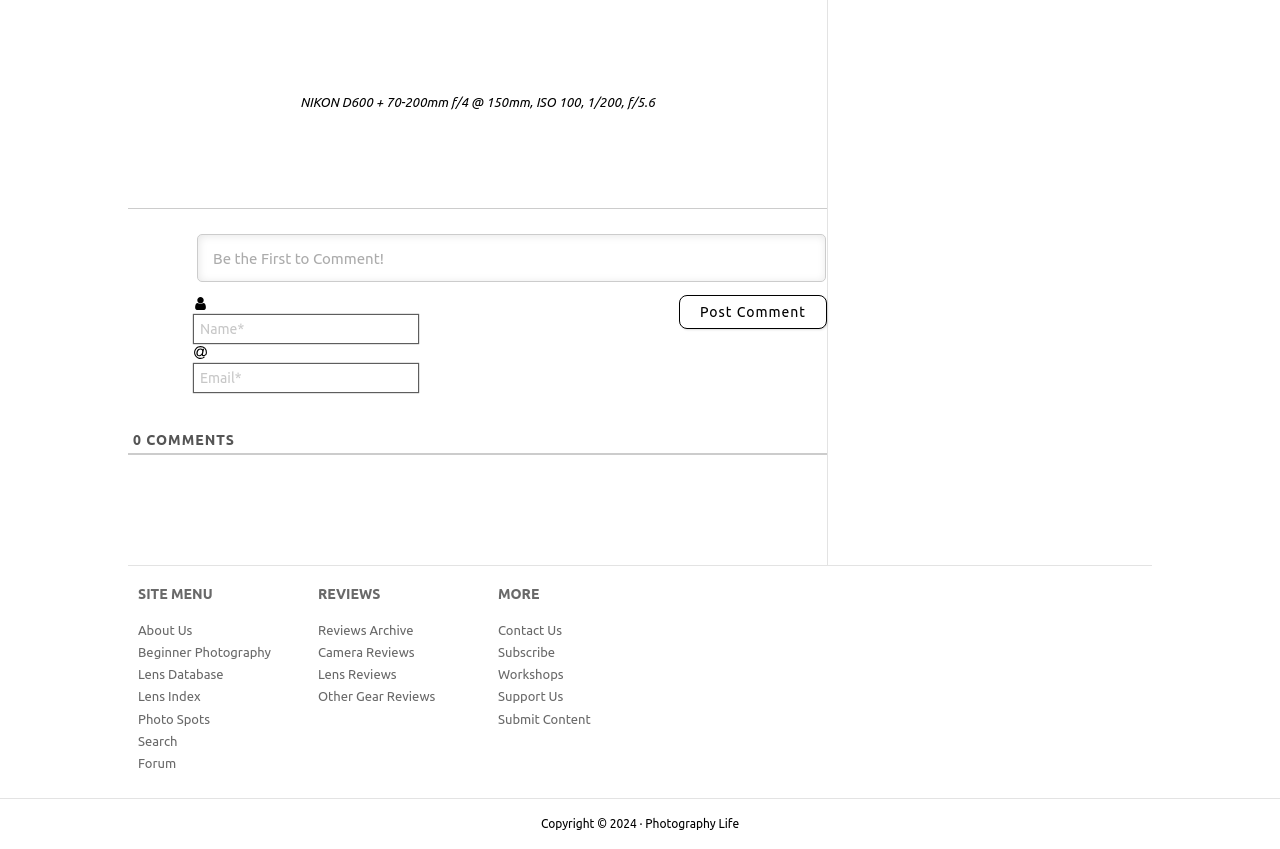Give a one-word or phrase response to the following question: What is the purpose of the textboxes?

Commenting